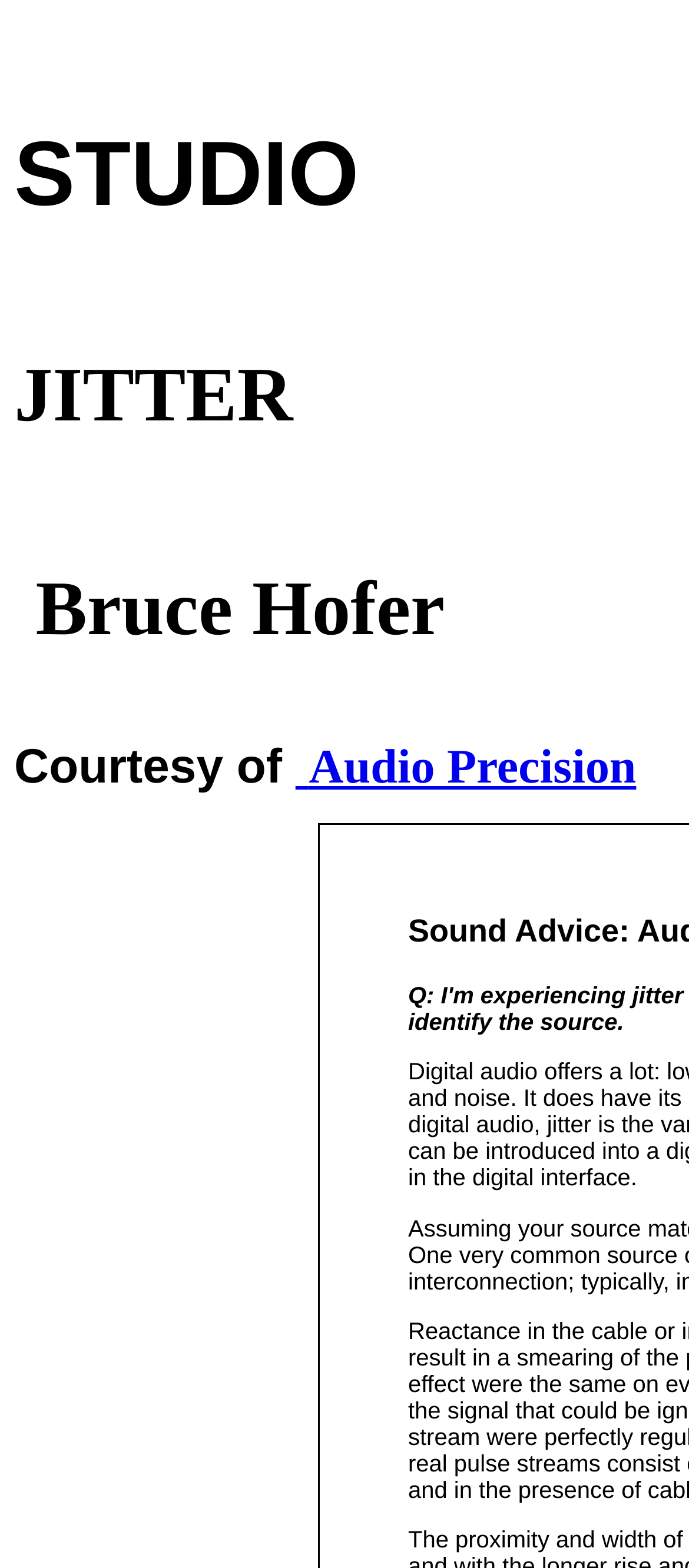Identify the bounding box of the UI element that matches this description: "parent_node: Courtesy of".

[0.429, 0.471, 0.448, 0.506]